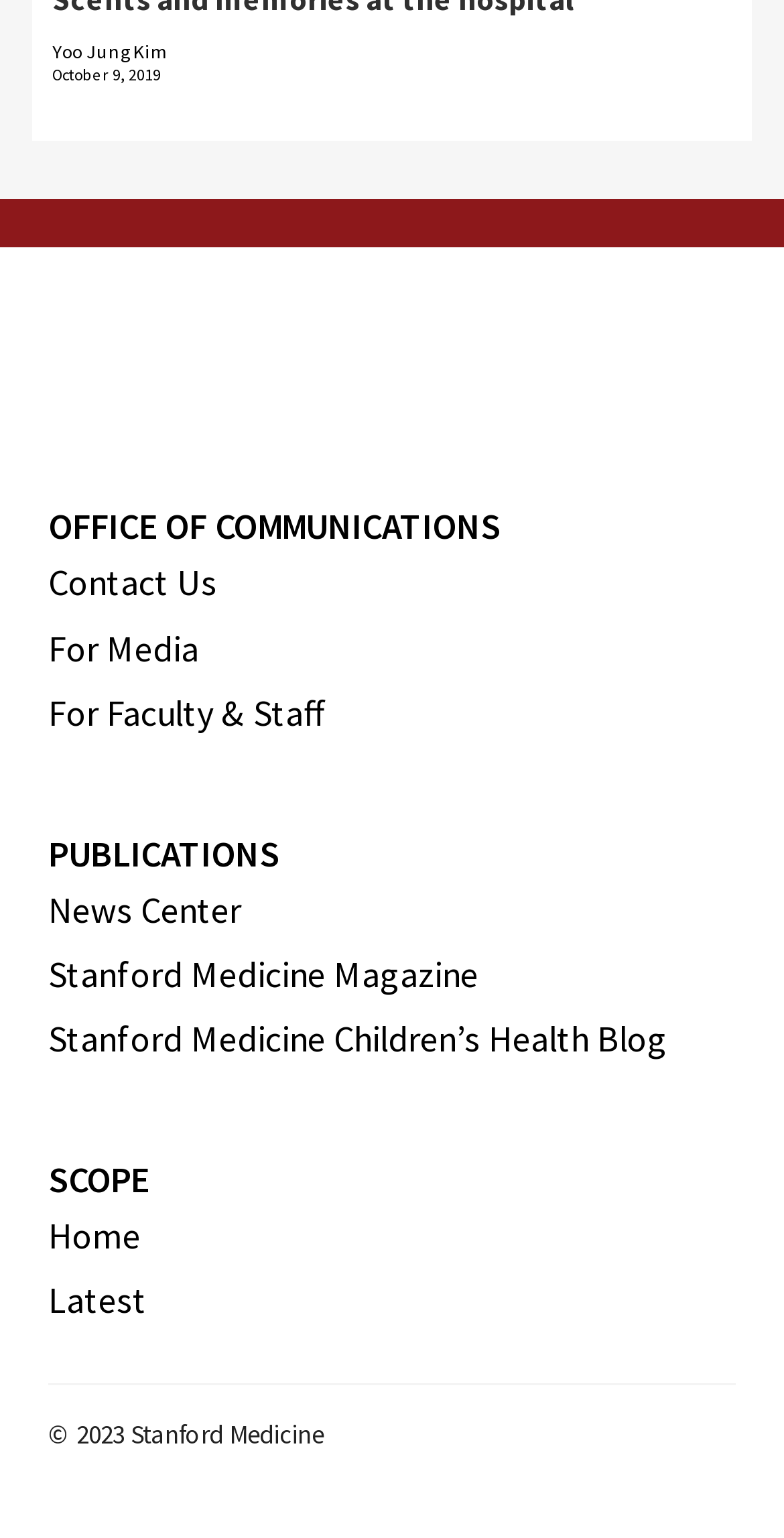What is the author's name?
Provide a well-explained and detailed answer to the question.

The author's name is found in the top section of the webpage, where it says 'Author' followed by a link with the text 'Yoo Jung Kim'.